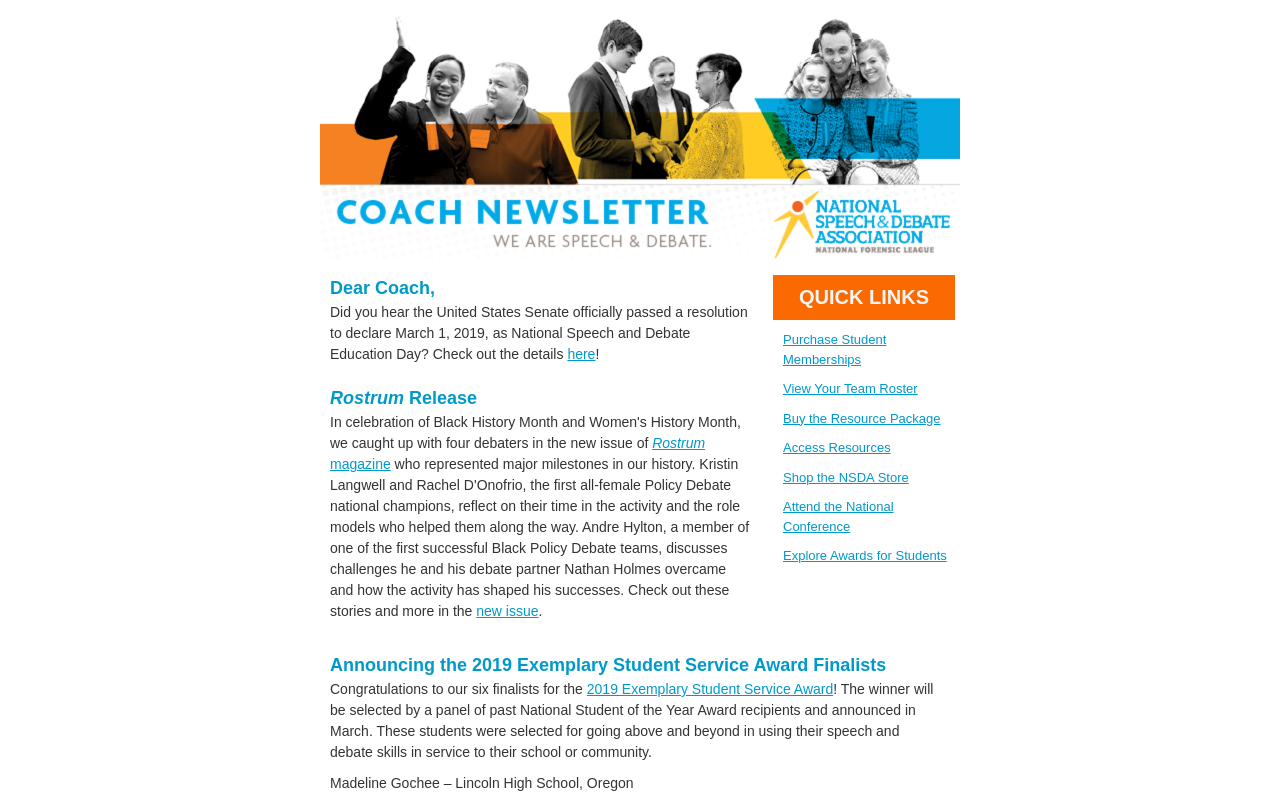Who are the first all-female Policy Debate national champions?
Refer to the image and give a detailed answer to the query.

The webpage mentions that Kristin Langwell and Rachel D'Onofrio, the first all-female Policy Debate national champions, reflect on their time in the activity and the role models who helped them along the way in the new issue of Rostrum magazine.